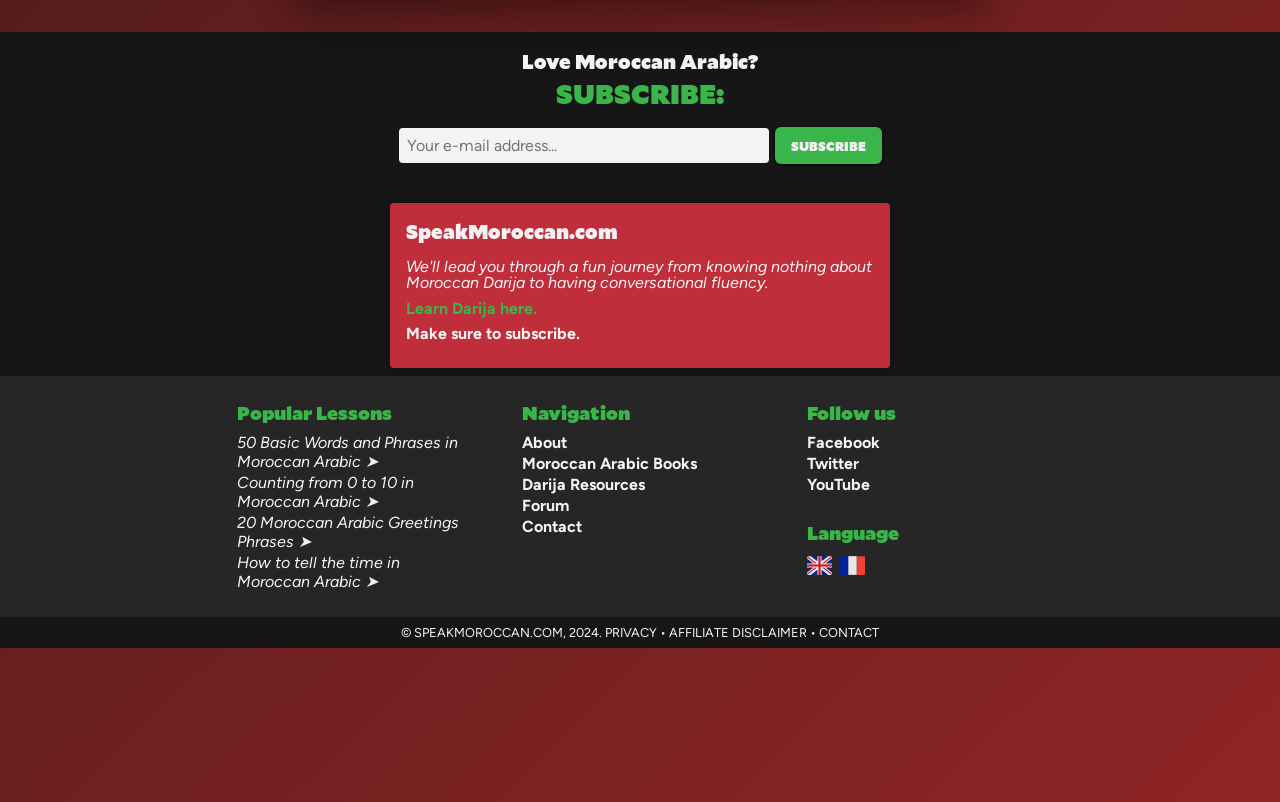What are the three main sections on the website? Using the information from the screenshot, answer with a single word or phrase.

Popular Lessons, Navigation, Follow us